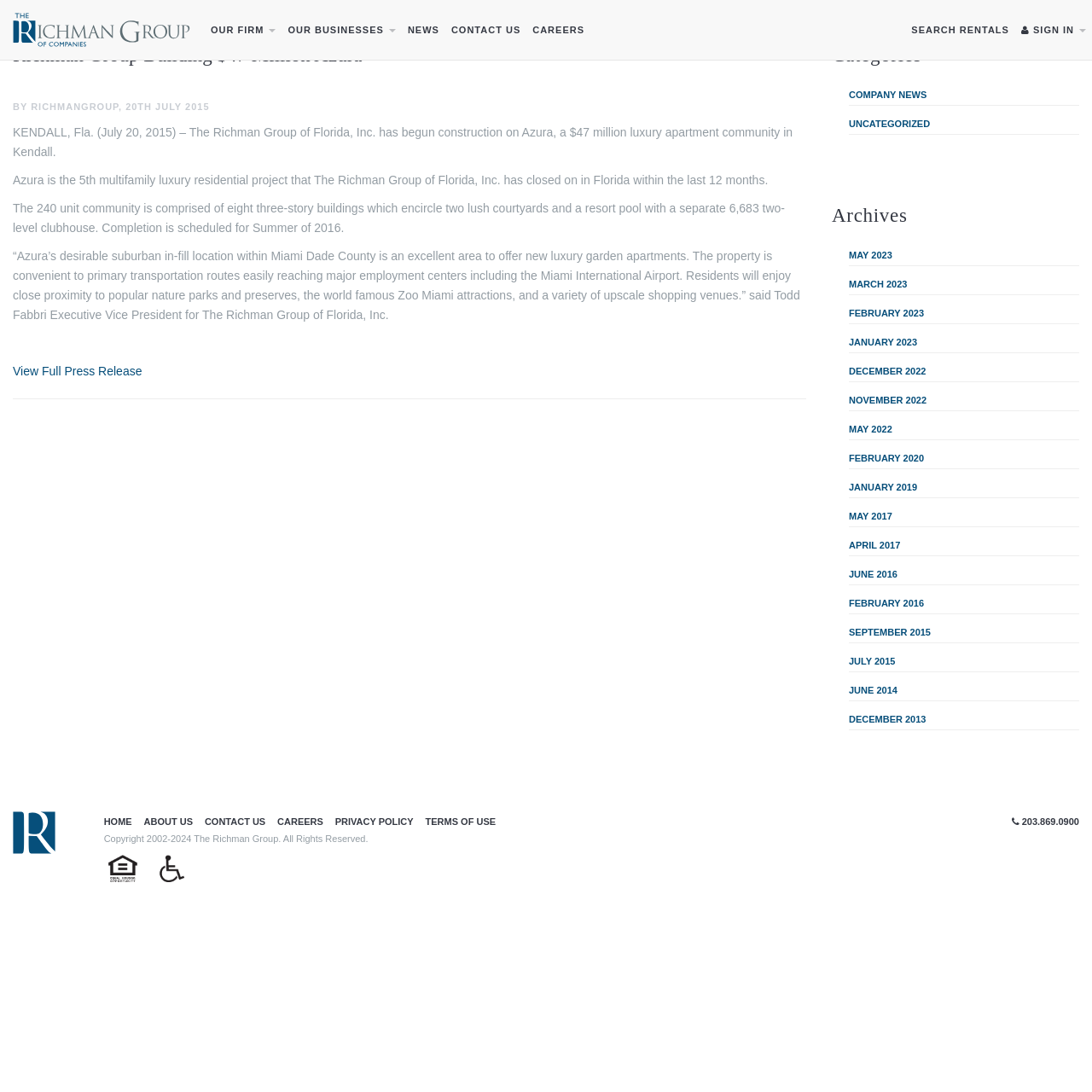Can you specify the bounding box coordinates for the region that should be clicked to fulfill this instruction: "Click on the 'OUR FIRM' menu".

[0.188, 0.0, 0.258, 0.055]